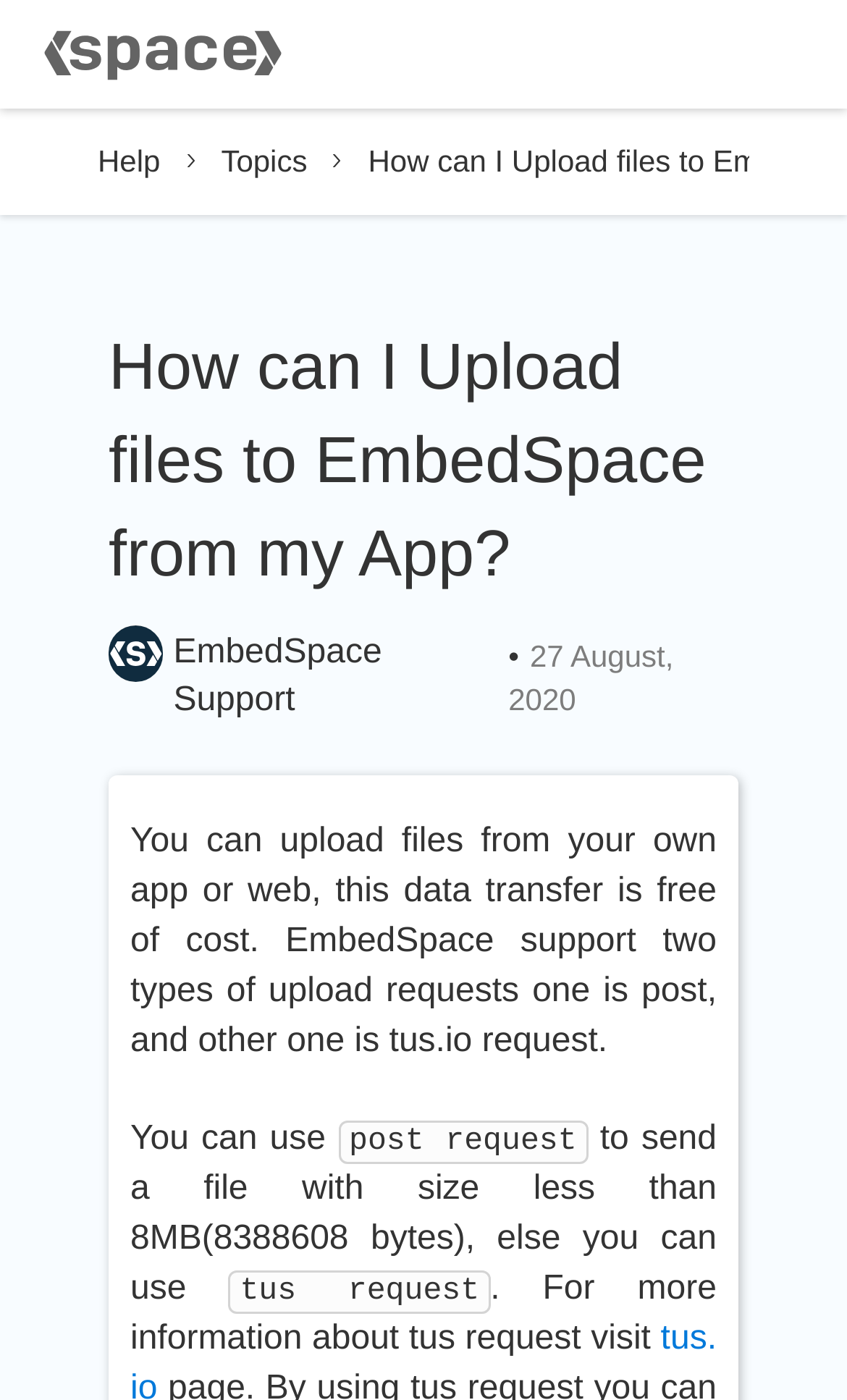How many types of upload requests are supported by EmbedSpace?
Using the image, give a concise answer in the form of a single word or short phrase.

Two